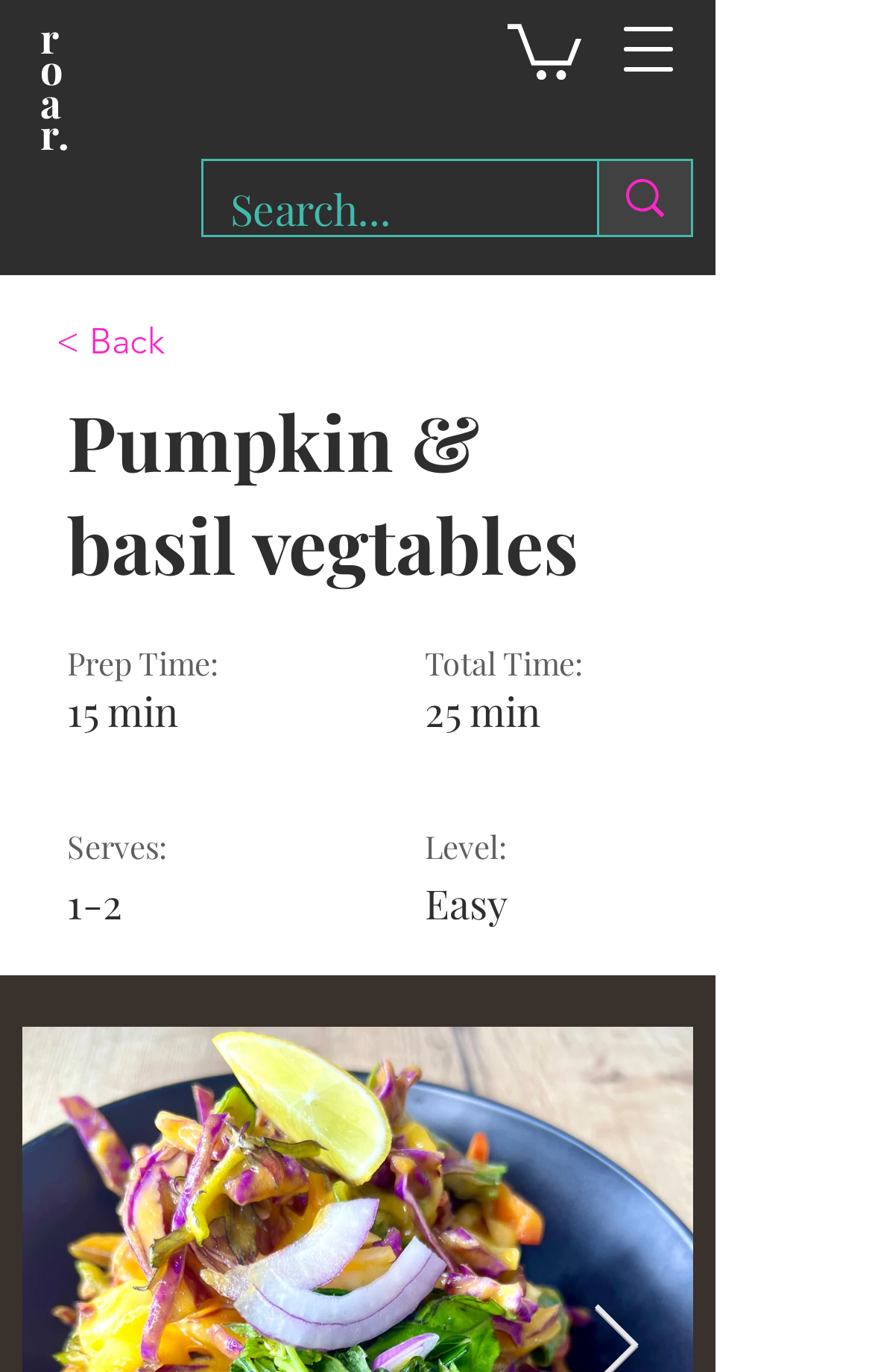Reply to the question with a brief word or phrase: Is there a search function on the page?

Yes